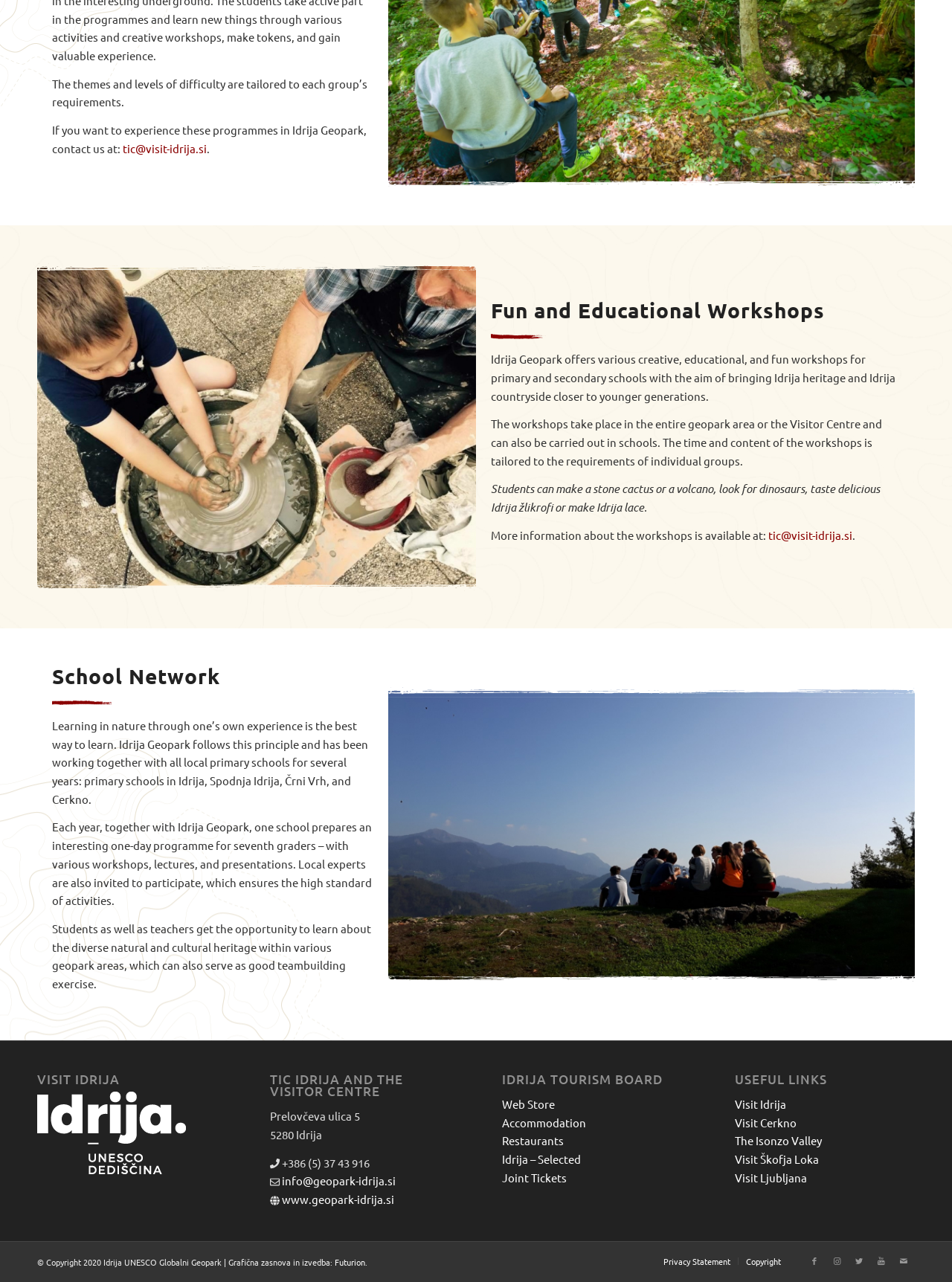What is the theme of the image in the 'Fun and Educational Workshops' section?
Provide a concise answer using a single word or phrase based on the image.

Idrija Geopark